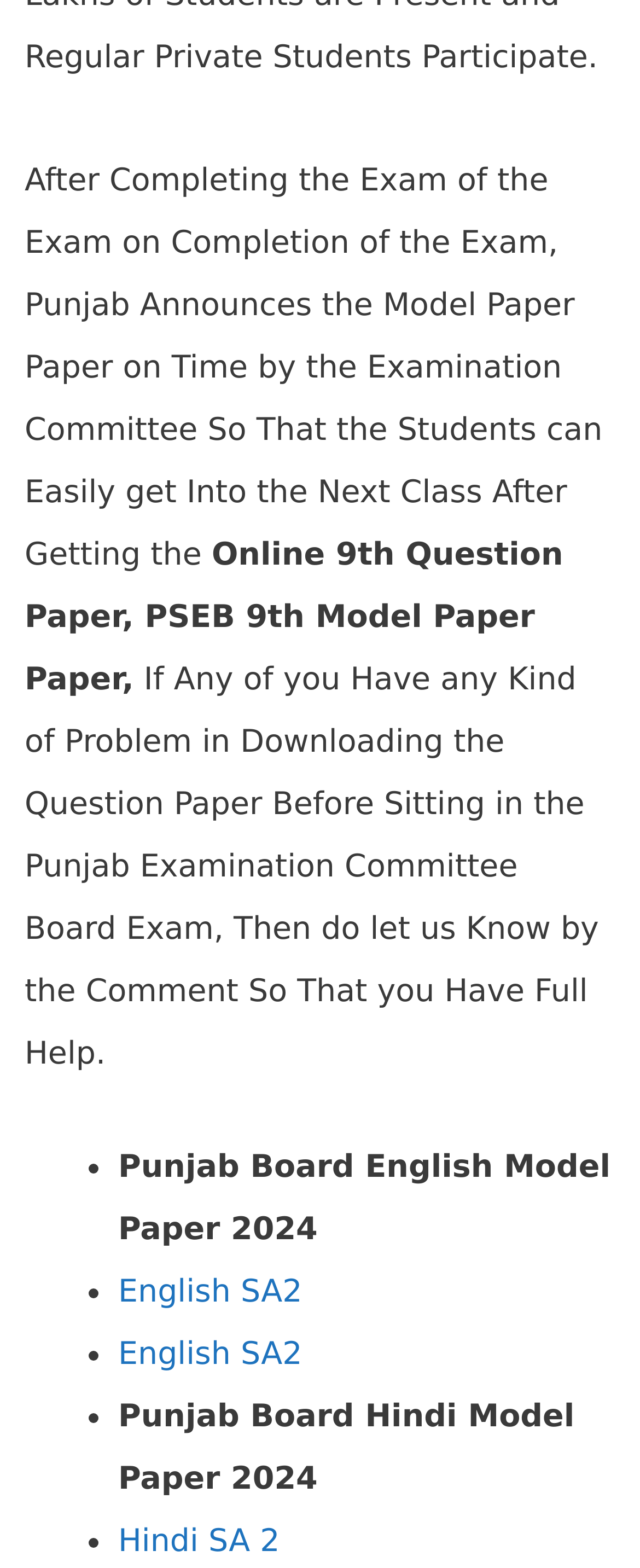What can students do if they have problems downloading the question paper? Please answer the question using a single word or phrase based on the image.

Comment for help